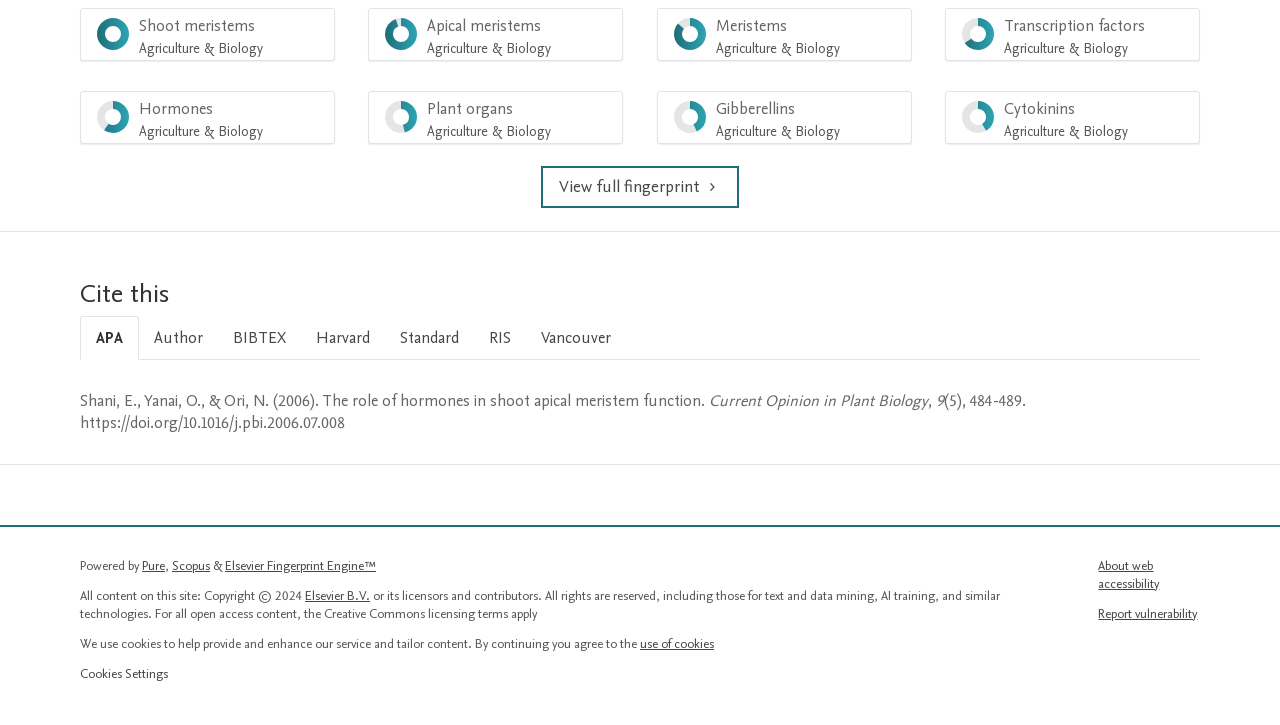Find the bounding box coordinates for the area that should be clicked to accomplish the instruction: "View full fingerprint".

[0.414, 0.227, 0.586, 0.287]